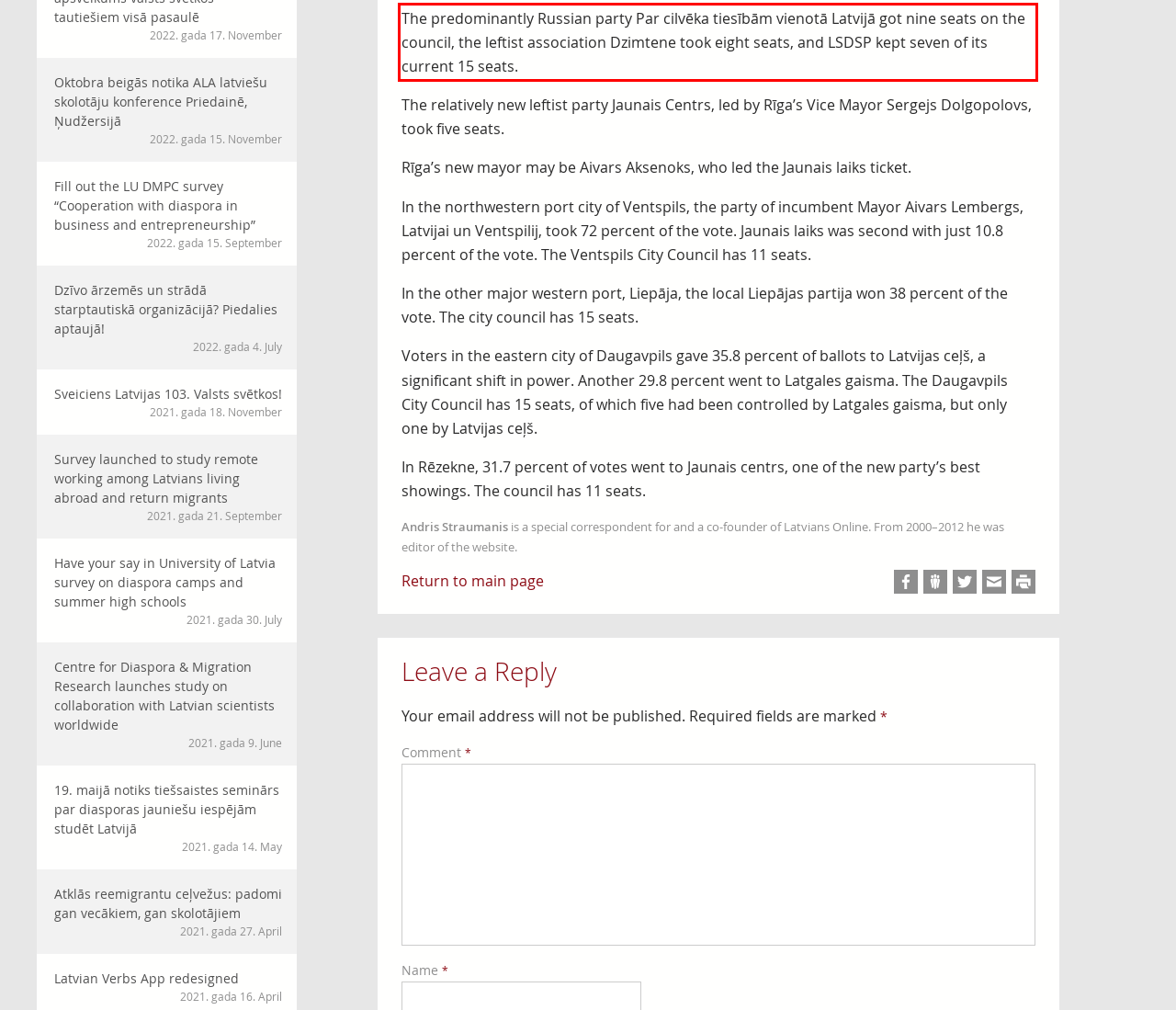Given a webpage screenshot, identify the text inside the red bounding box using OCR and extract it.

The predominantly Russian party Par cilvēka tiesībām vienotā Latvijā got nine seats on the council, the leftist association Dzimtene took eight seats, and LSDSP kept seven of its current 15 seats.